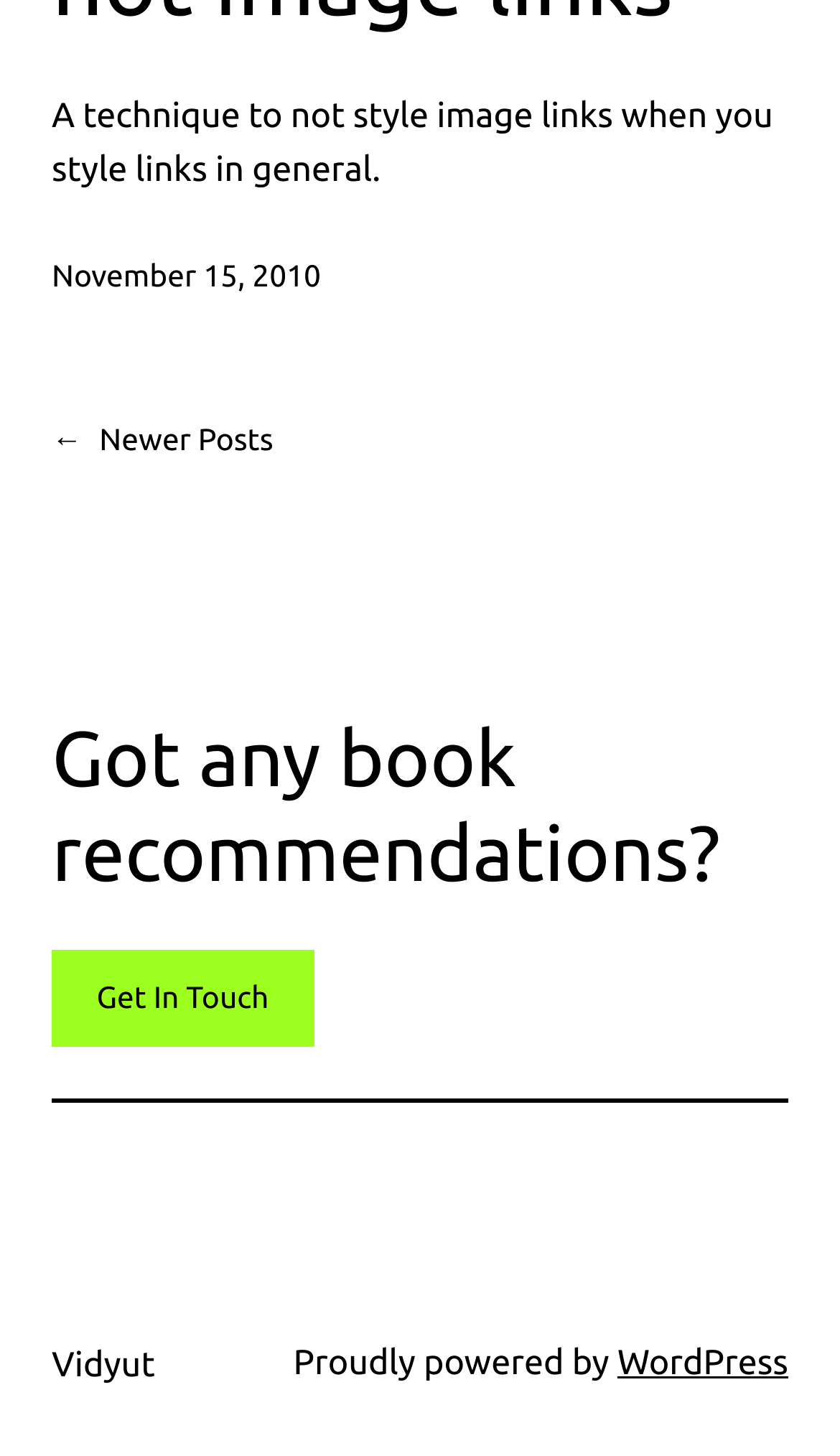What is the purpose of the separator?
Provide a detailed and well-explained answer to the question.

The separator is a horizontal line that separates the main content from the footer section, indicating a clear distinction between the two.